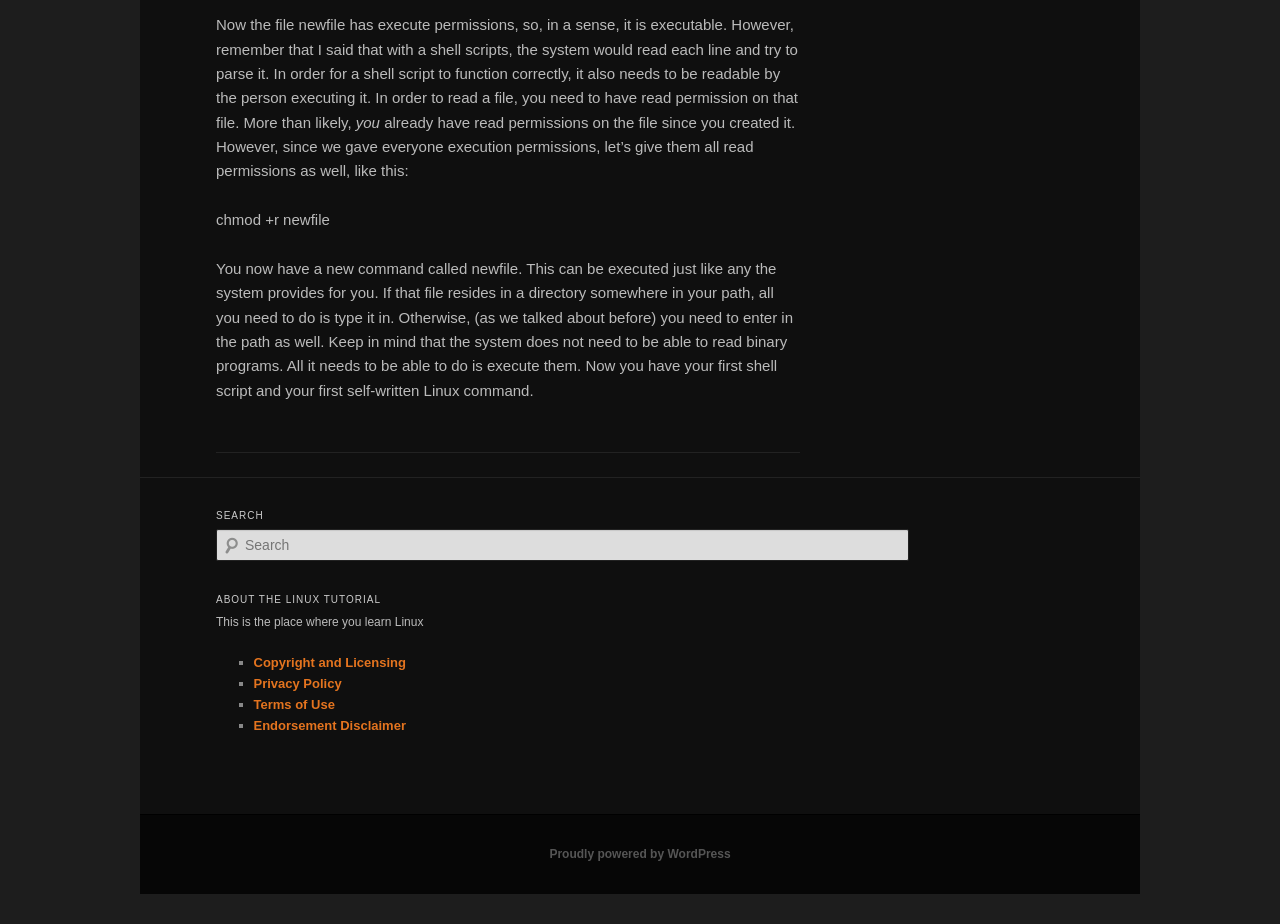What is the purpose of the search box?
Based on the image, answer the question with a single word or brief phrase.

Search the website